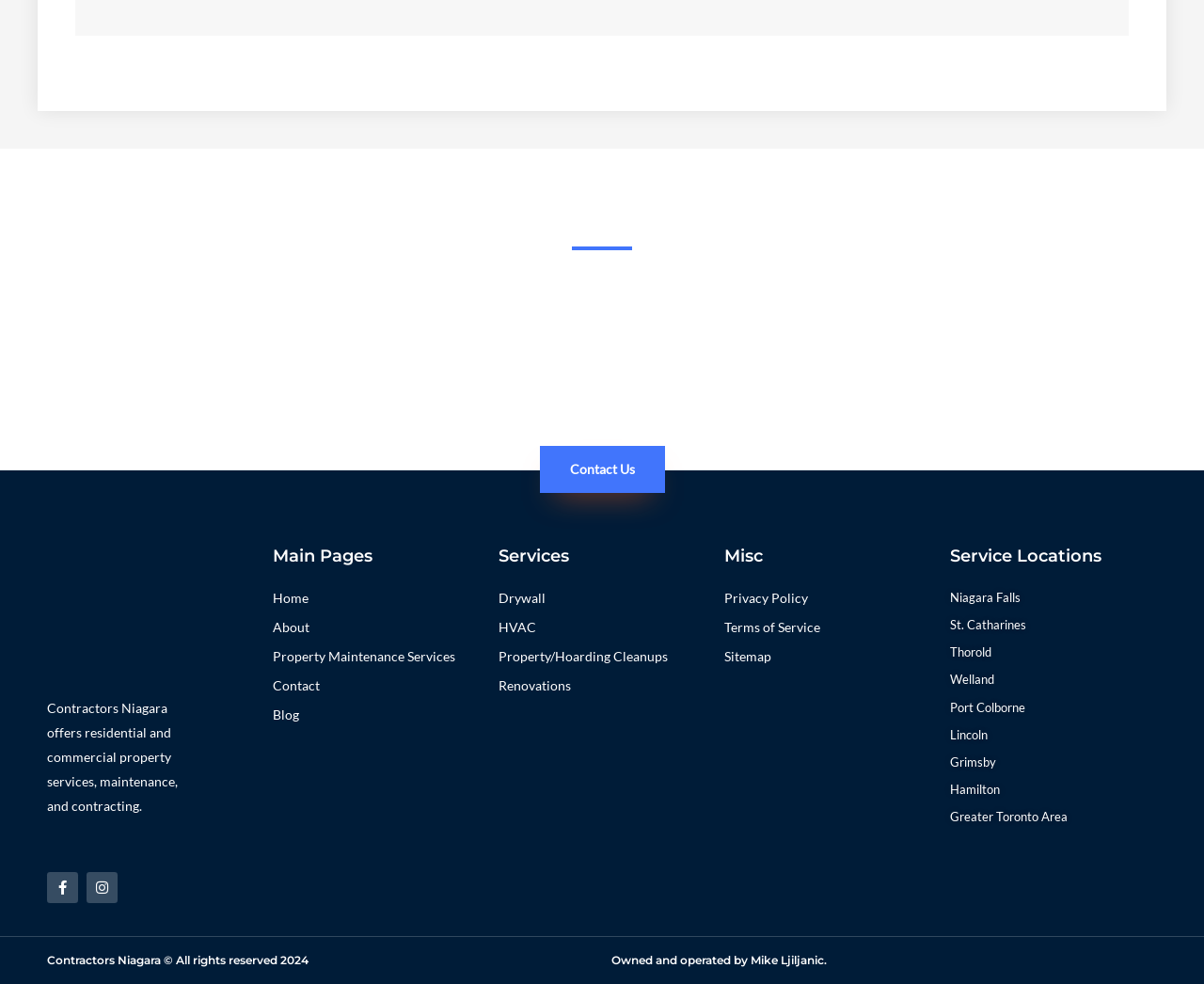Please determine the bounding box coordinates for the element that should be clicked to follow these instructions: "Click Contact Us Today".

[0.188, 0.273, 0.812, 0.323]